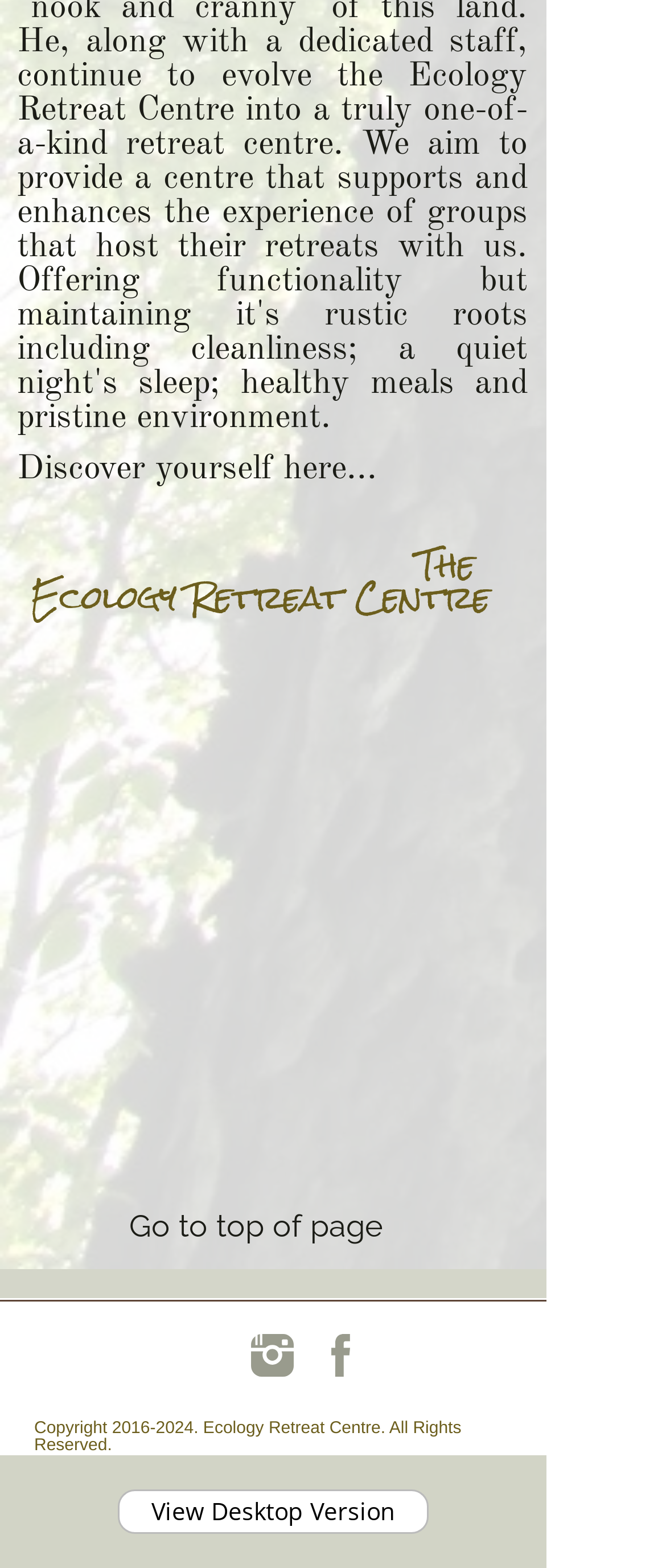Answer the following query concisely with a single word or phrase:
How many social media links are at the bottom?

2